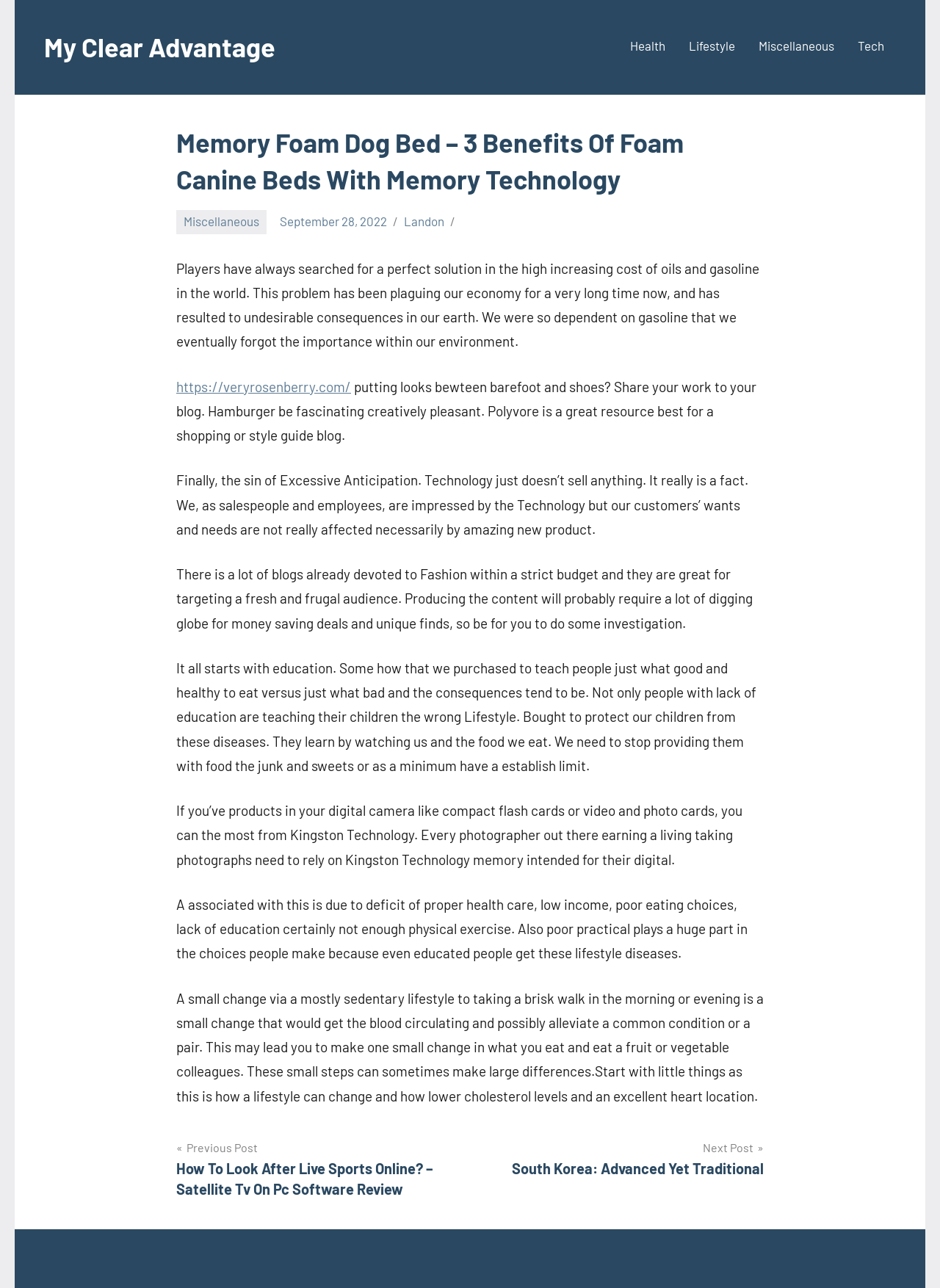Use a single word or phrase to answer this question: 
What is the category of the article?

Miscellaneous